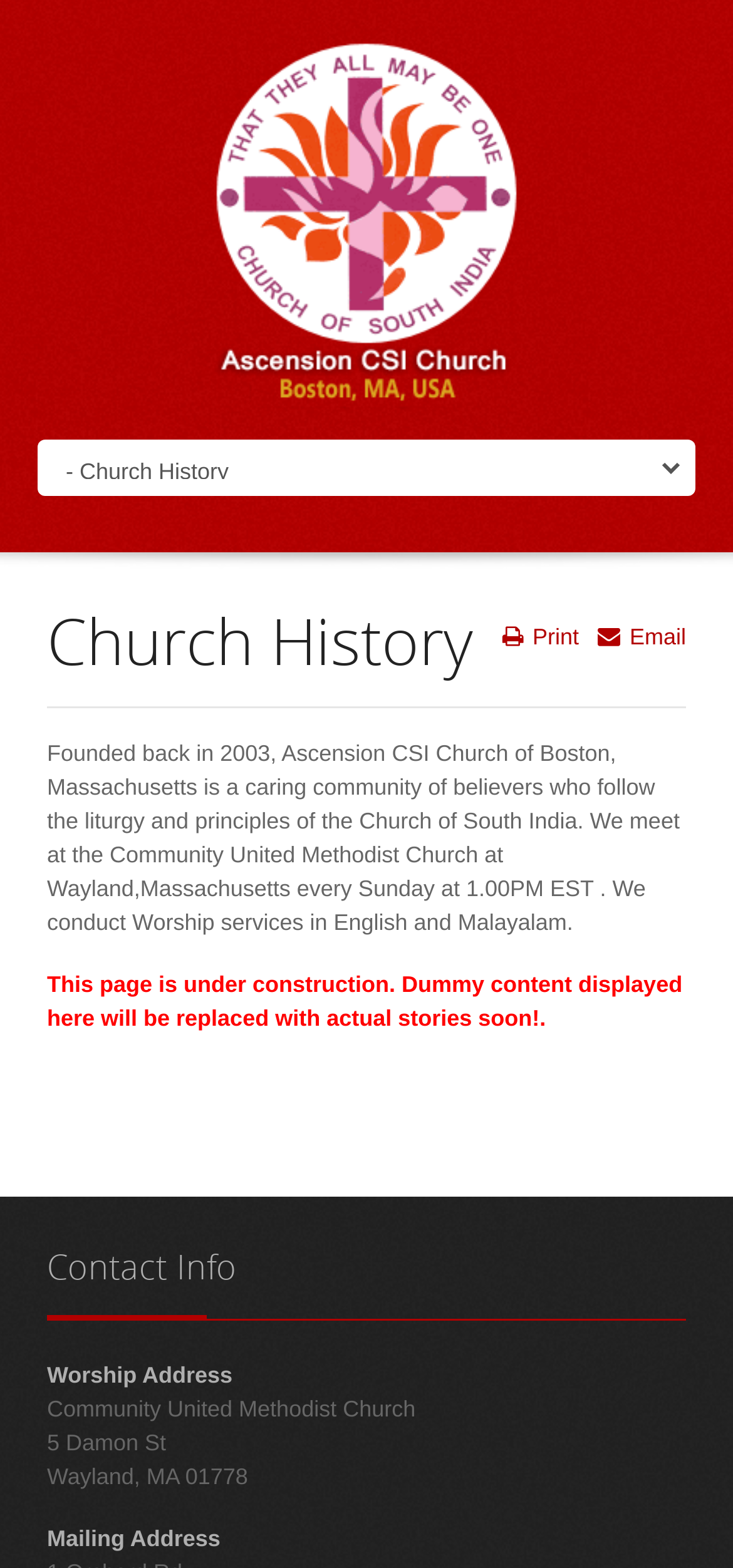What is the timing of Sunday worship services?
Answer briefly with a single word or phrase based on the image.

1.00PM EST